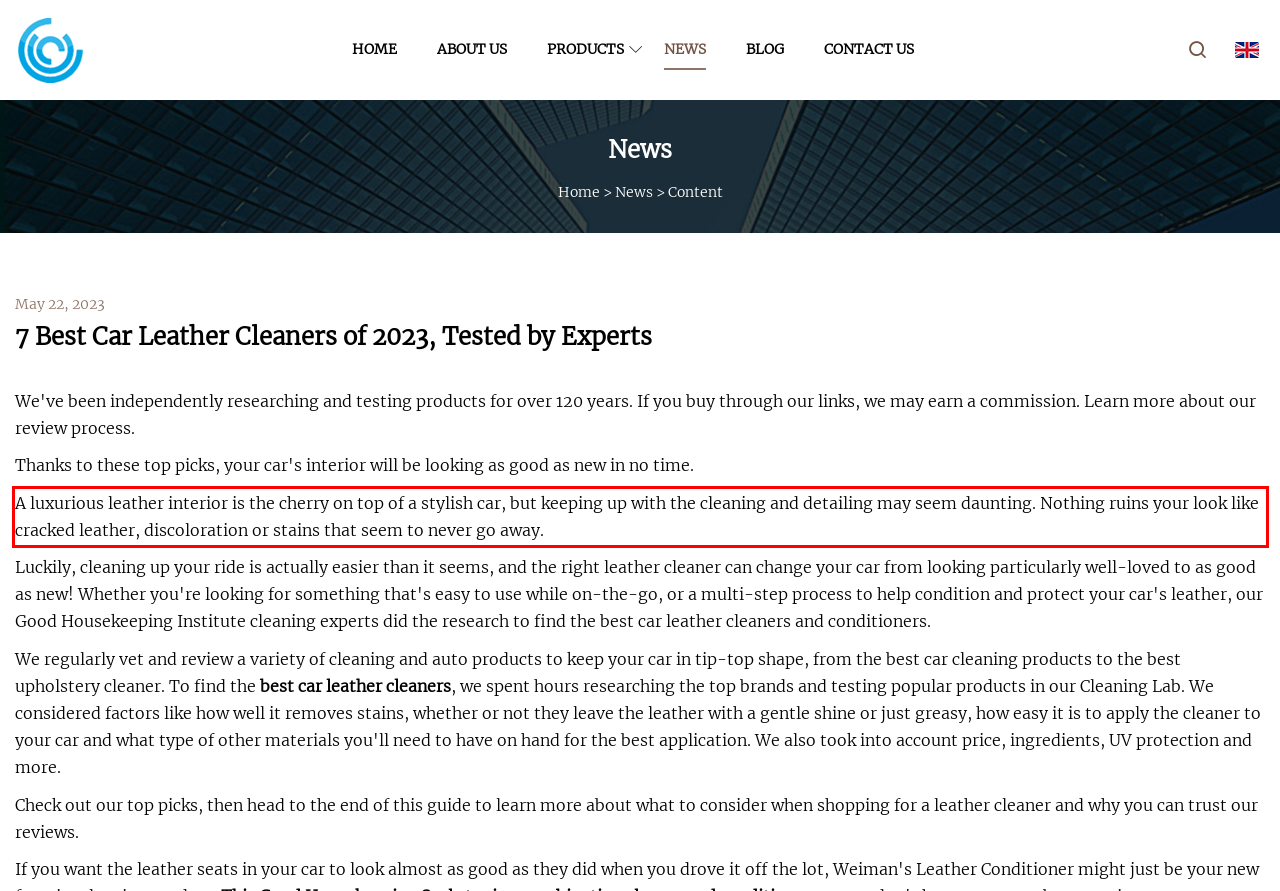There is a UI element on the webpage screenshot marked by a red bounding box. Extract and generate the text content from within this red box.

A luxurious leather interior is the cherry on top of a stylish car, but keeping up with the cleaning and detailing may seem daunting. Nothing ruins your look like cracked leather, discoloration or stains that seem to never go away.